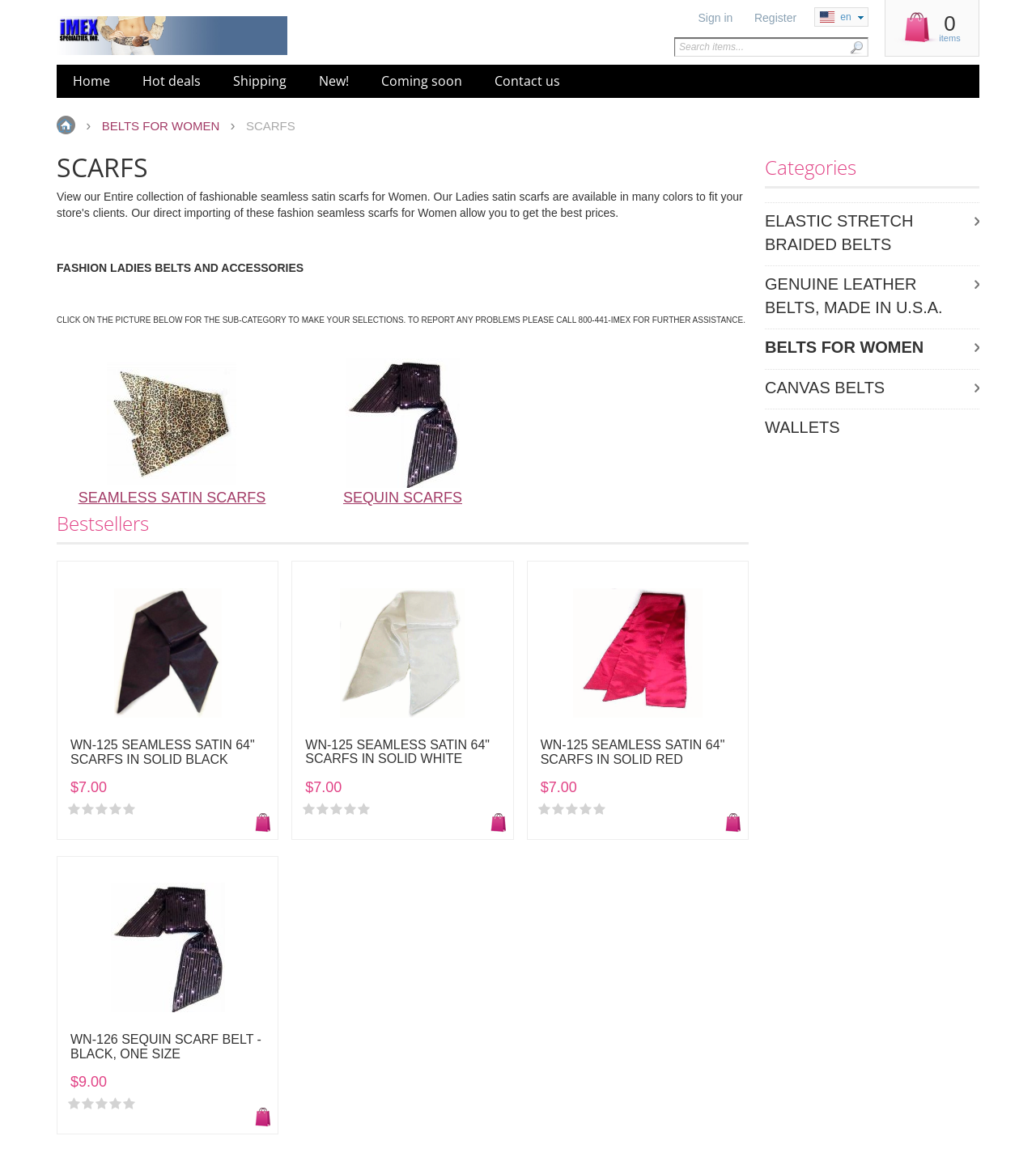Locate the bounding box coordinates of the element that should be clicked to fulfill the instruction: "View Seamless Satin Scarfs".

[0.055, 0.311, 0.277, 0.441]